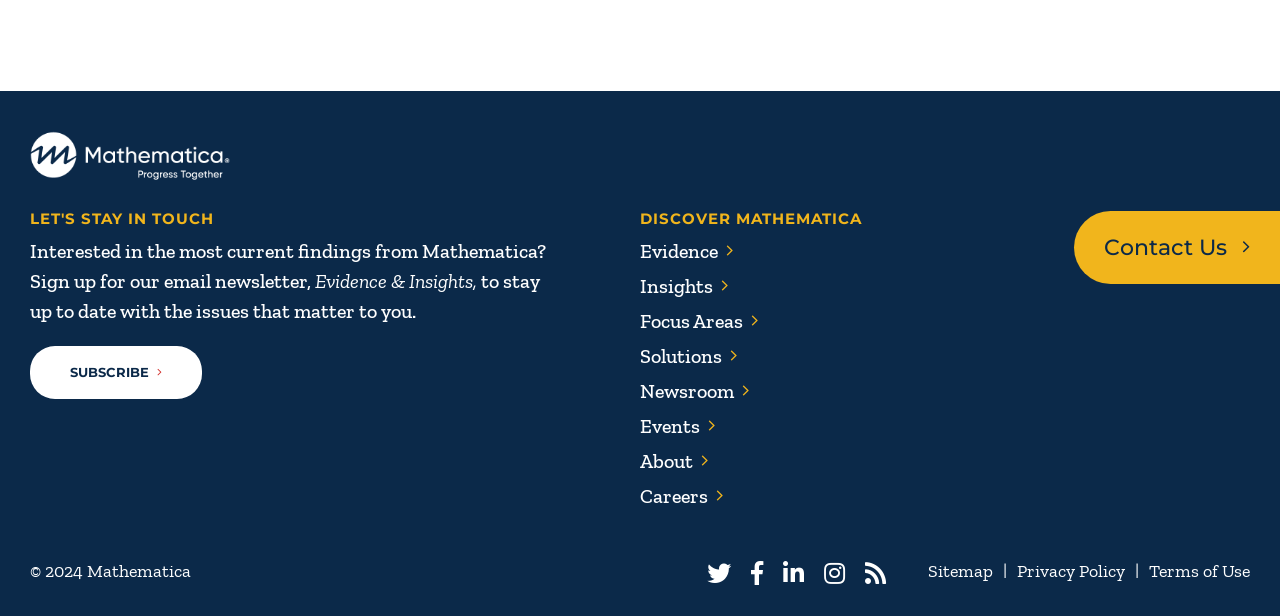What is the purpose of the 'SUBSCRIBE' button?
Please utilize the information in the image to give a detailed response to the question.

The 'SUBSCRIBE' button is located below the text 'Interested in the most current findings from Mathematica? Sign up for our email newsletter,' which suggests that the purpose of the button is to allow users to subscribe to the email newsletter and receive updates from Mathematica.